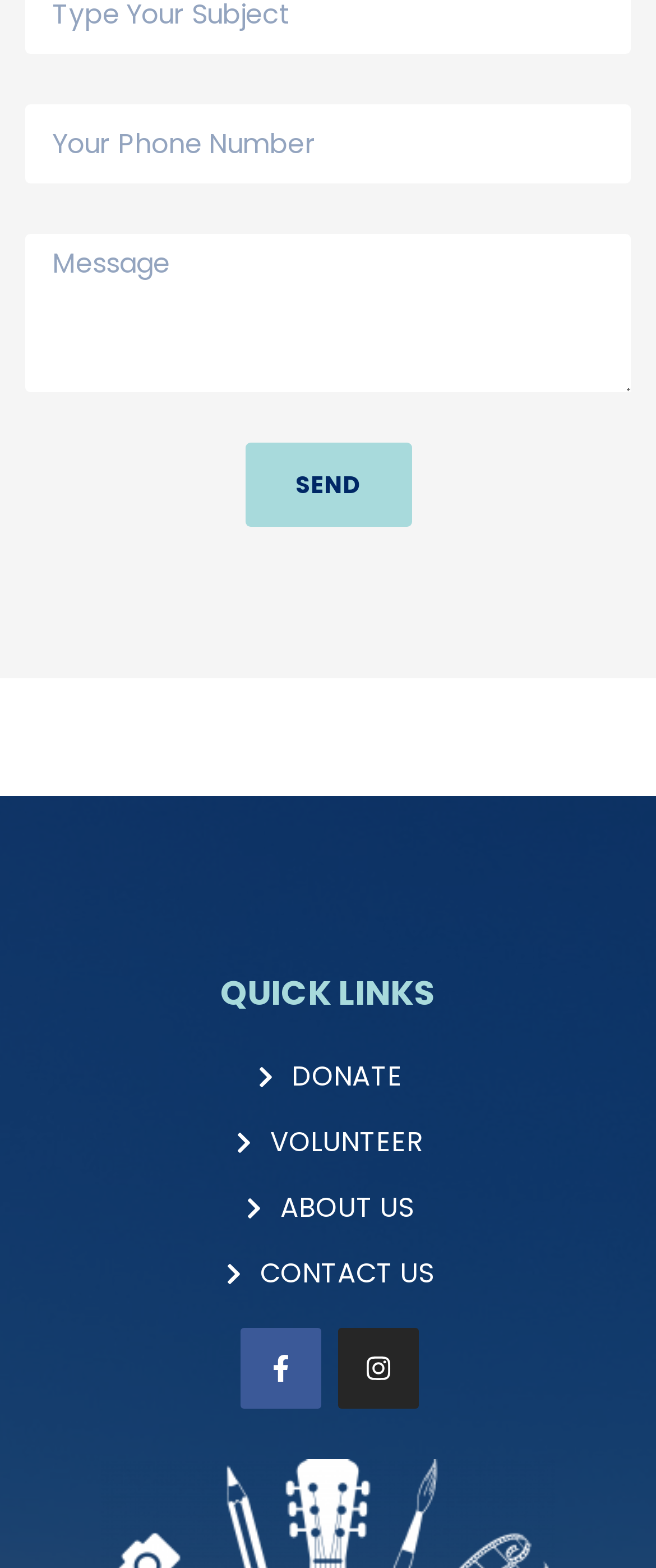Provide the bounding box coordinates for the UI element that is described by this text: "VOLUNTEER". The coordinates should be in the form of four float numbers between 0 and 1: [left, top, right, bottom].

[0.038, 0.716, 0.962, 0.742]